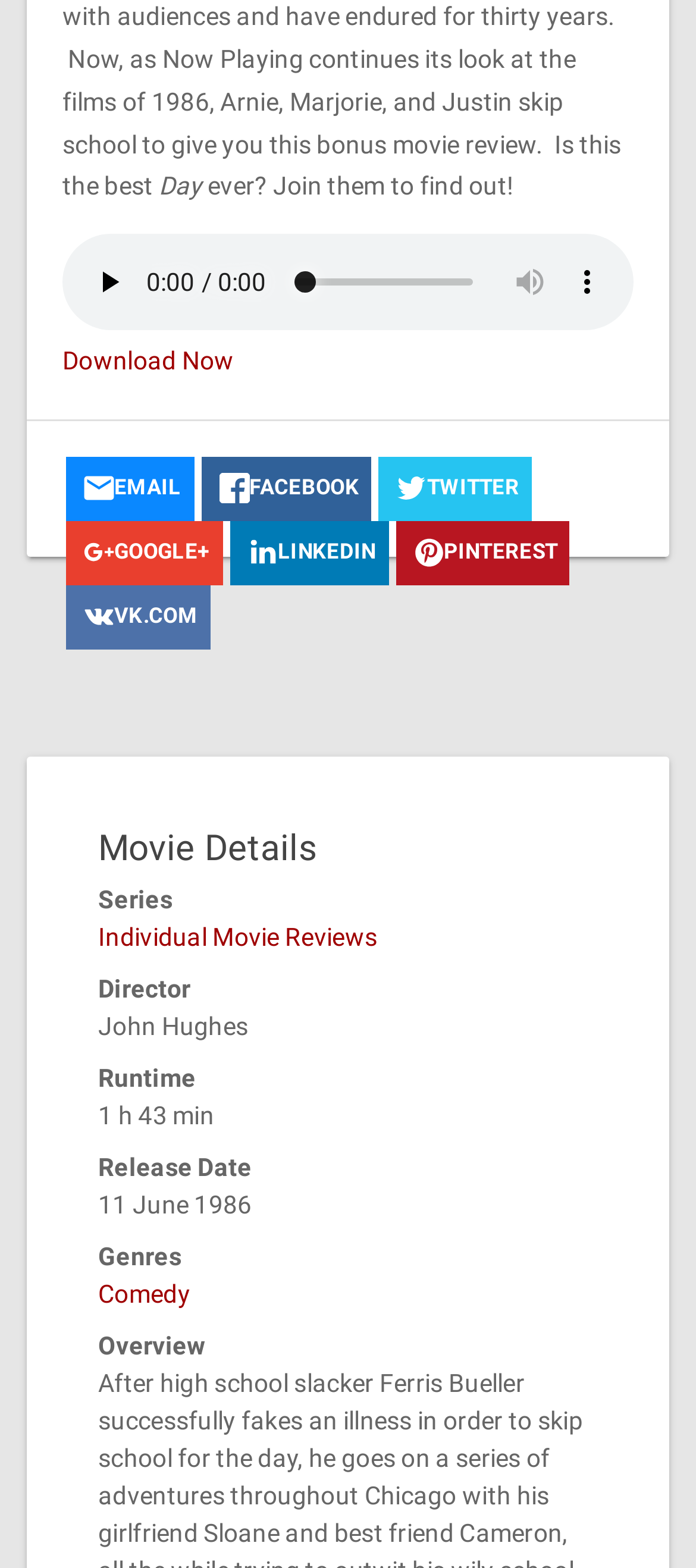Provide a short answer using a single word or phrase for the following question: 
What is the purpose of the slider in the audio element?

audio time scrubber